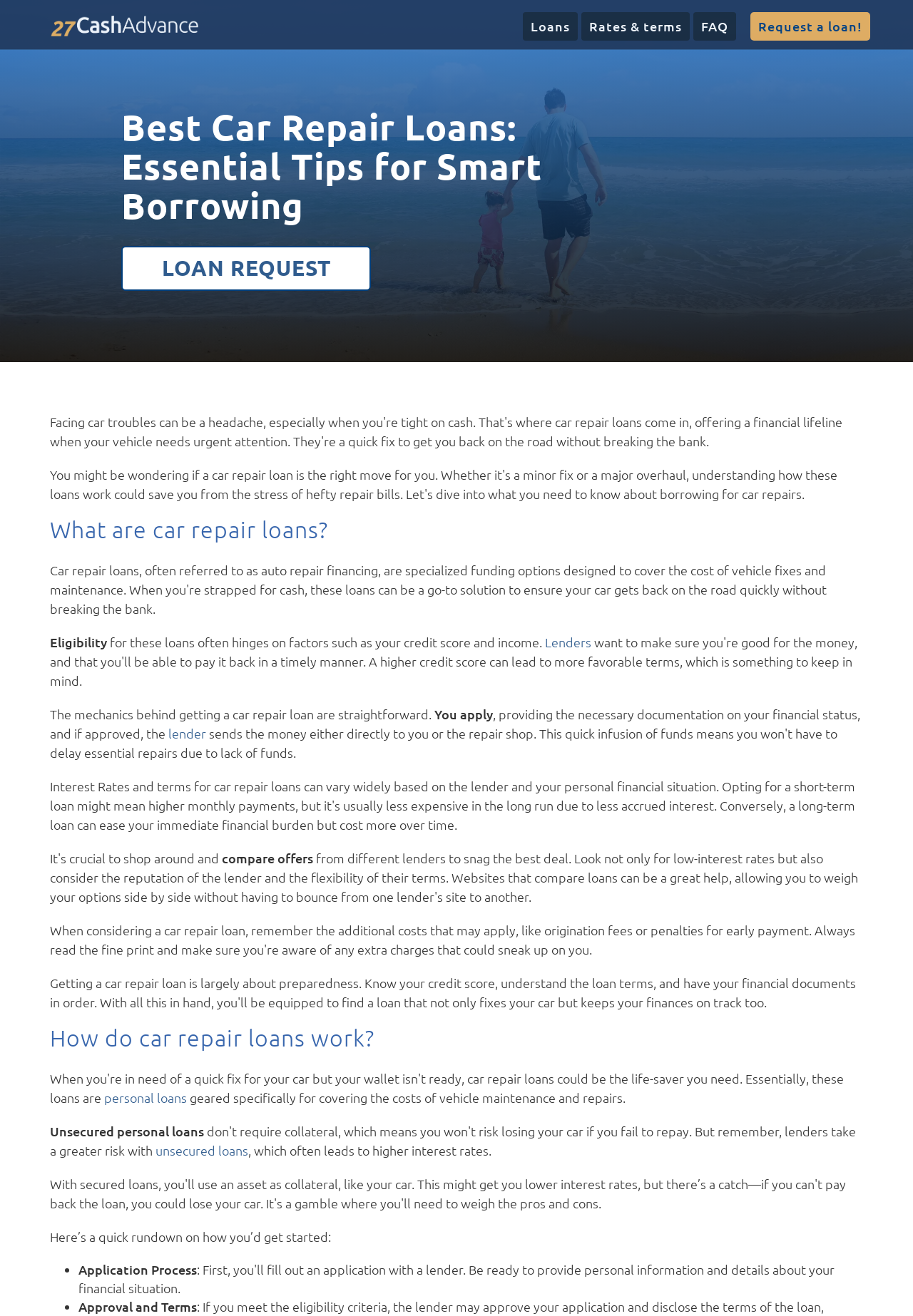Please provide a brief answer to the question using only one word or phrase: 
What is the first step in getting a car repair loan?

Application